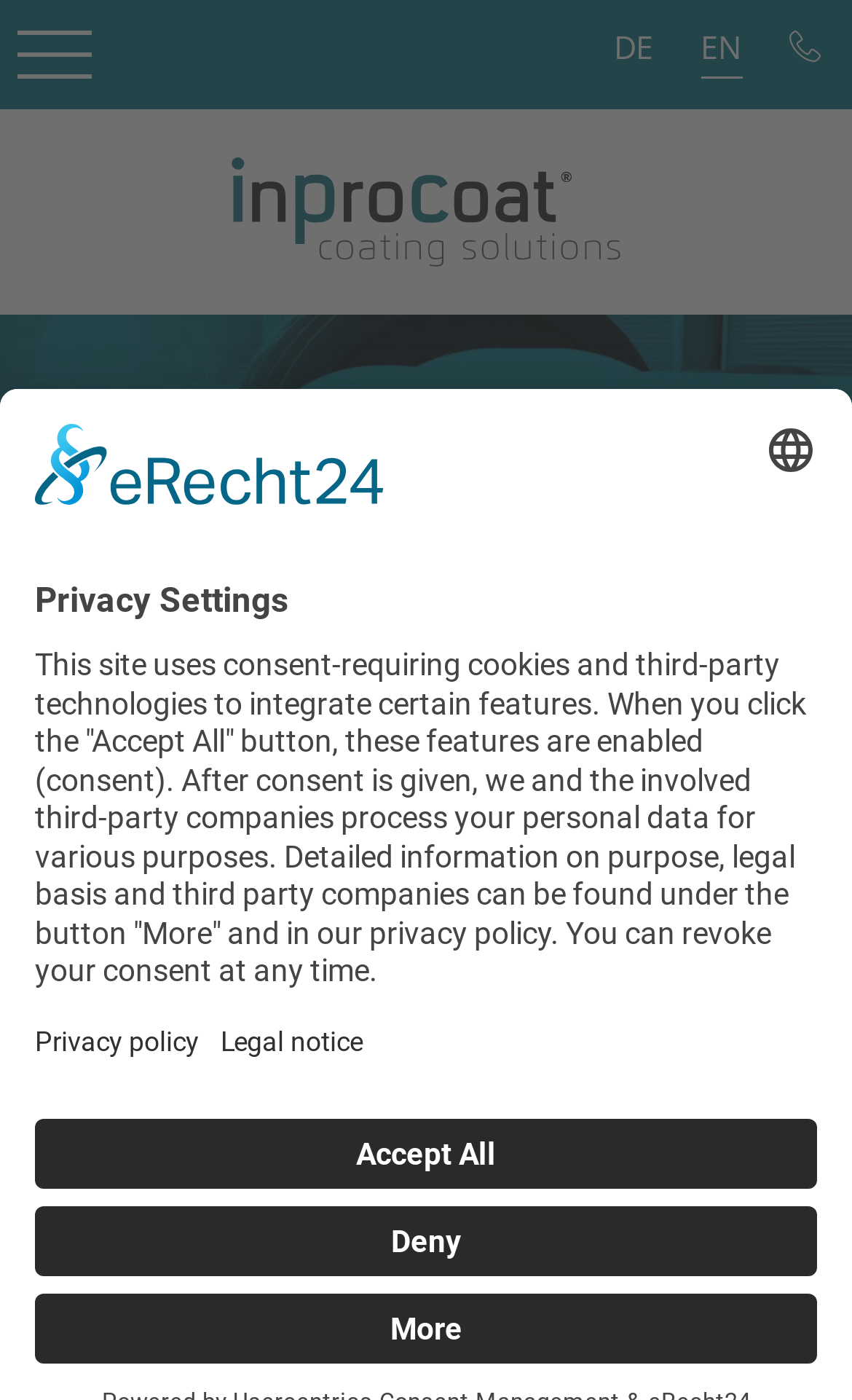Please find the bounding box coordinates of the clickable region needed to complete the following instruction: "read the recent post about gift ideas". The bounding box coordinates must consist of four float numbers between 0 and 1, i.e., [left, top, right, bottom].

None